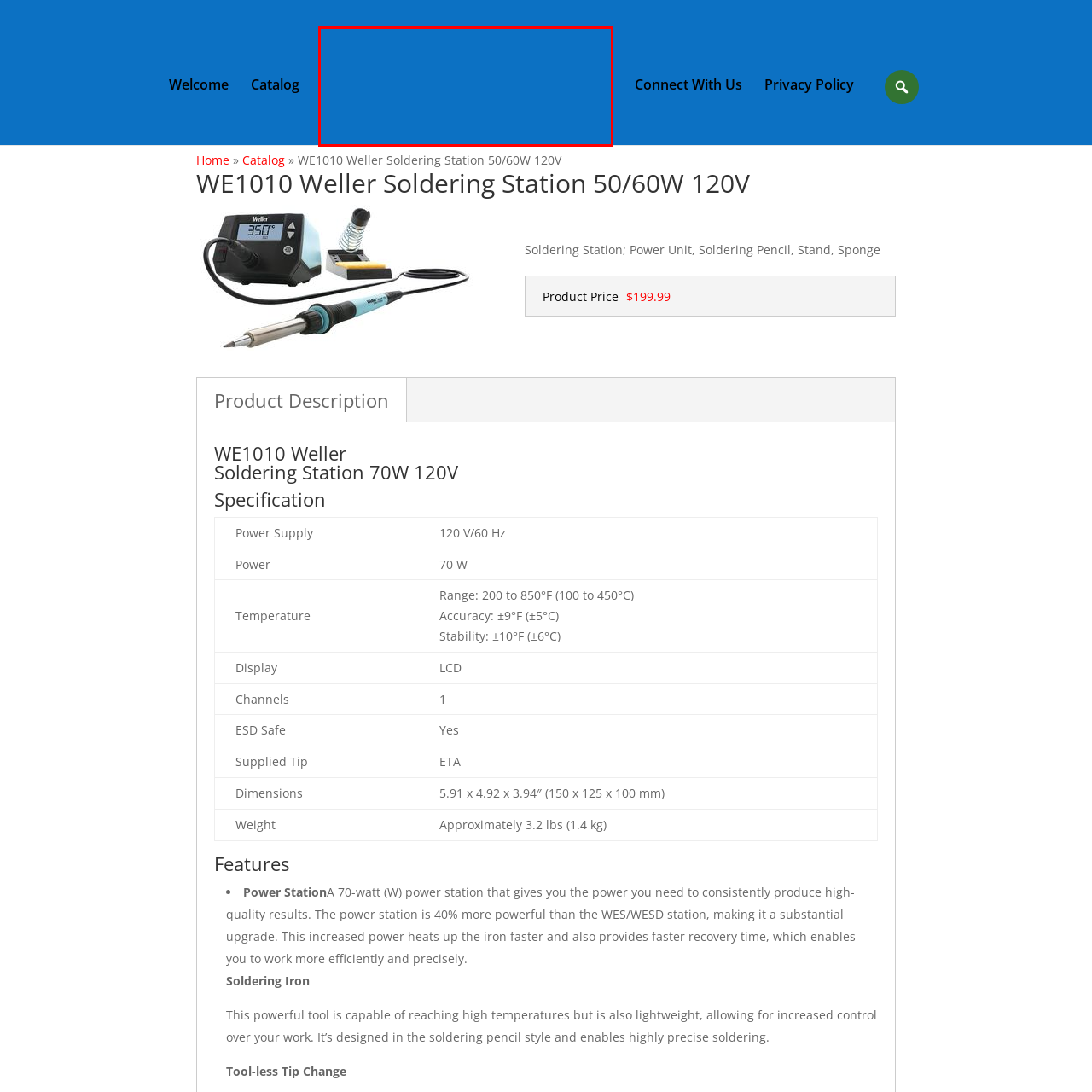What is the name of the soldering station mentioned? Please look at the image within the red bounding box and provide a one-word or short-phrase answer based on what you see.

WE1010 Weller Soldering Station